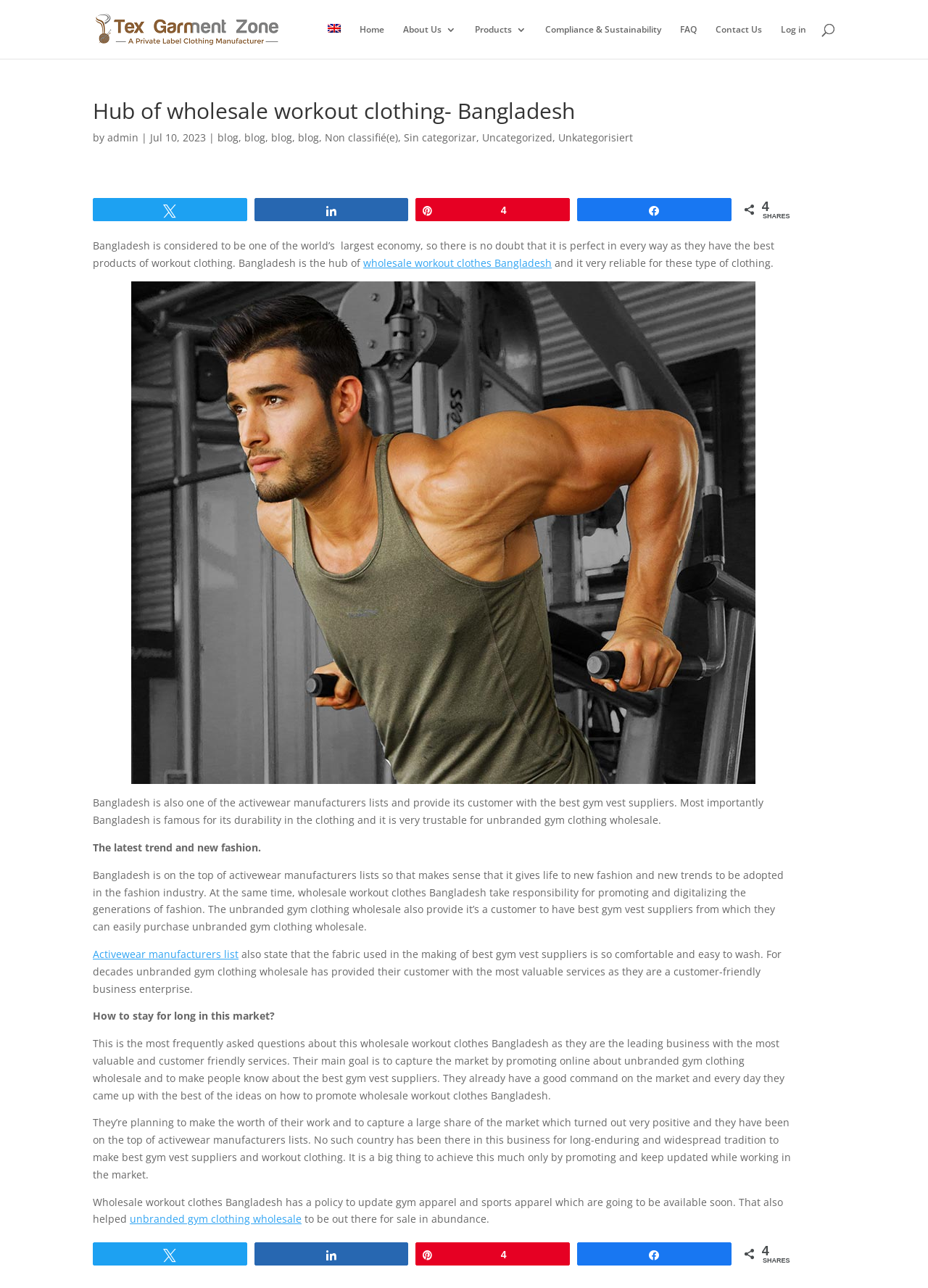Please identify the bounding box coordinates of the clickable region that I should interact with to perform the following instruction: "Share on Twitter". The coordinates should be expressed as four float numbers between 0 and 1, i.e., [left, top, right, bottom].

[0.101, 0.154, 0.265, 0.171]